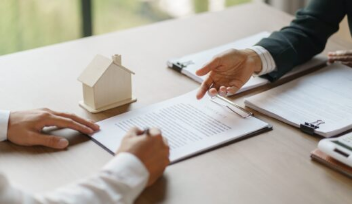Thoroughly describe what you see in the image.

In a professional setting, two individuals are engaged in a discussion over real estate documents. One person, whose hand is prominently featured, points toward a specific section of a contract laid out on the table, emphasizing a key detail. In the foreground, a small wooden model of a house sits next to the documents, symbolizing the real estate context of their conversation. The atmosphere suggests a collaborative decision-making process, possibly involving the purchasing or selling of a home. This image effectively captures the essence of working with a realtor, highlighting the importance of clear communication and thorough understanding during real estate transactions.